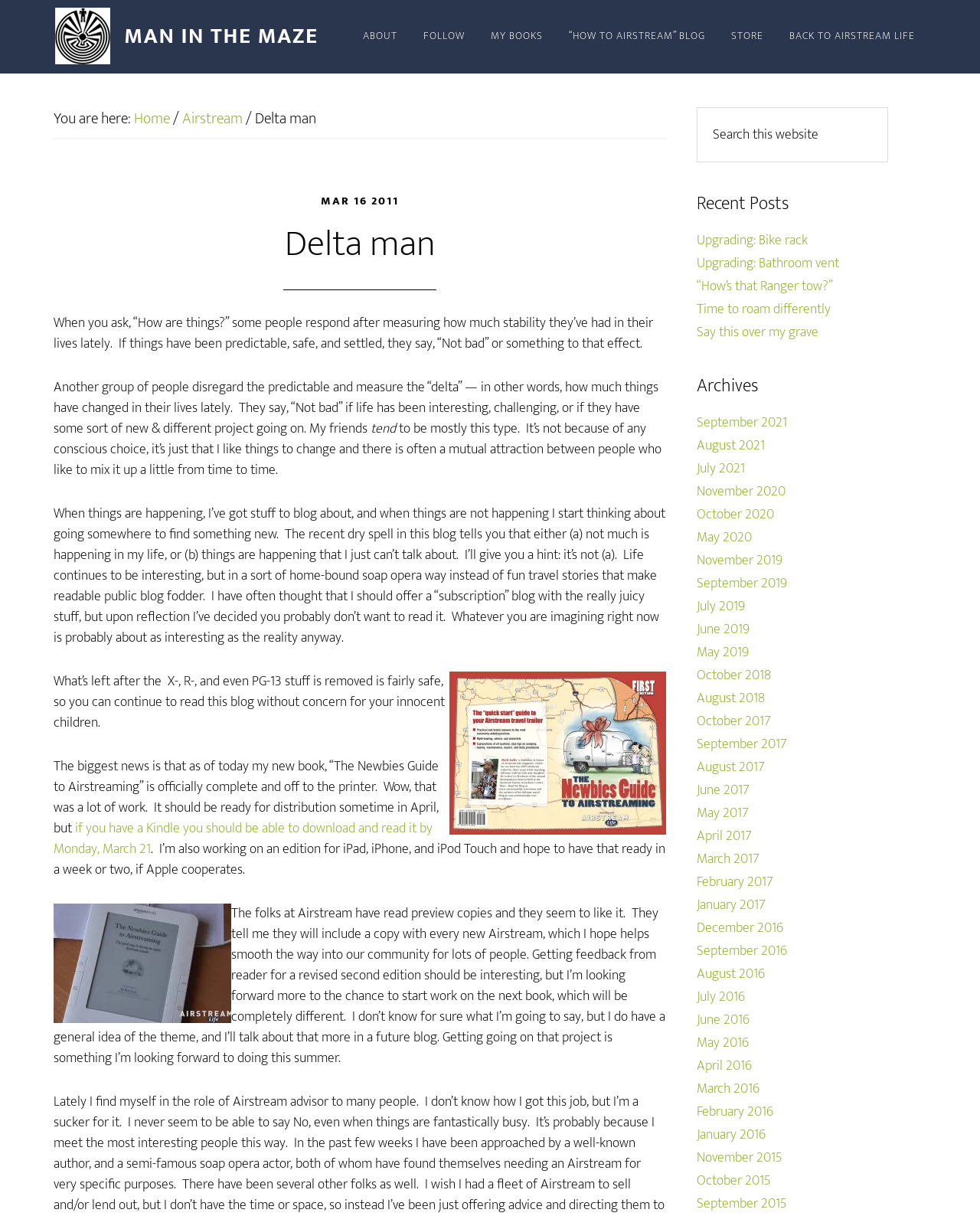Respond with a single word or phrase to the following question:
What is the topic of the recent blog post?

New book release